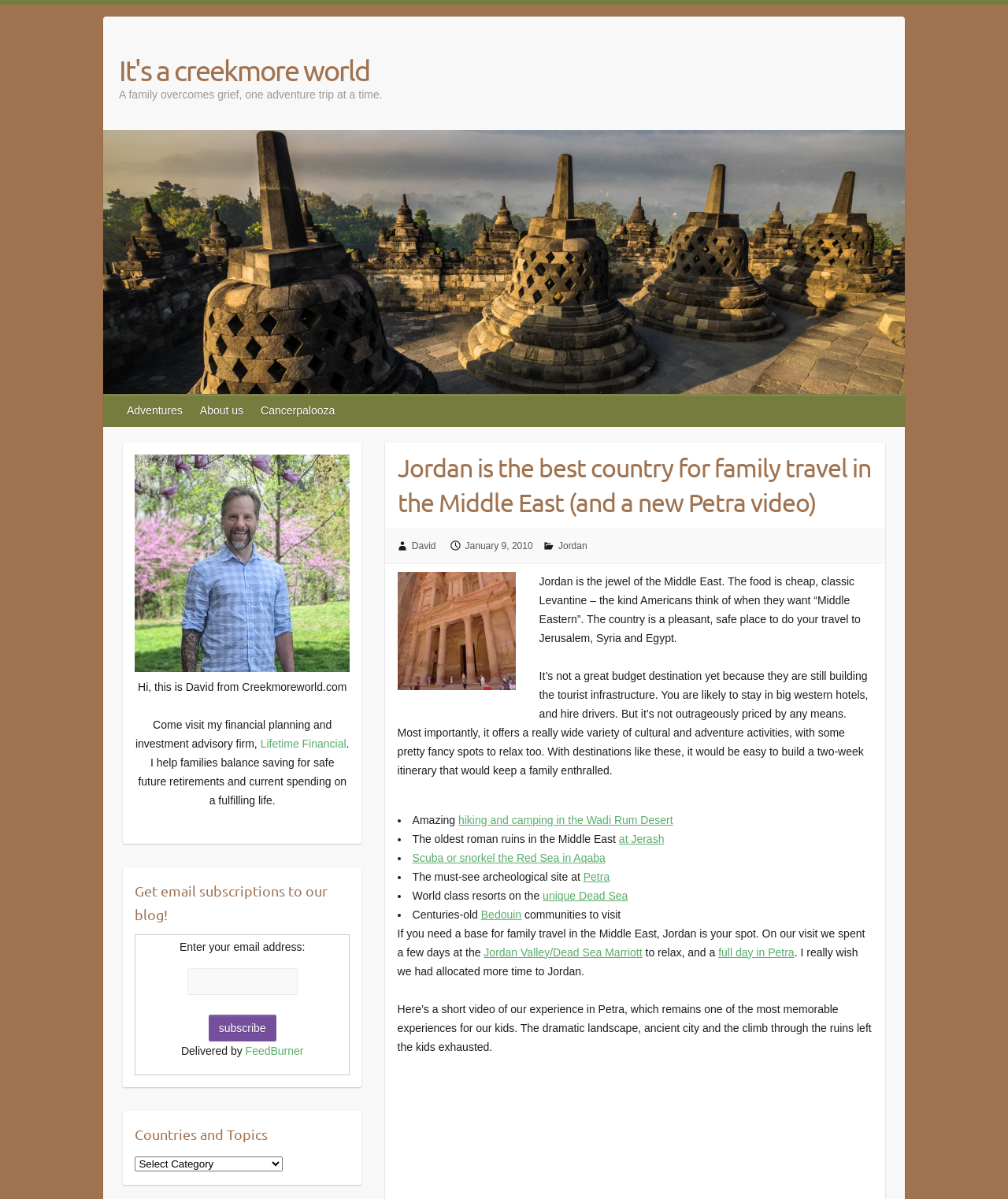Please specify the bounding box coordinates of the area that should be clicked to accomplish the following instruction: "Click the 'News' link". The coordinates should consist of four float numbers between 0 and 1, i.e., [left, top, right, bottom].

None